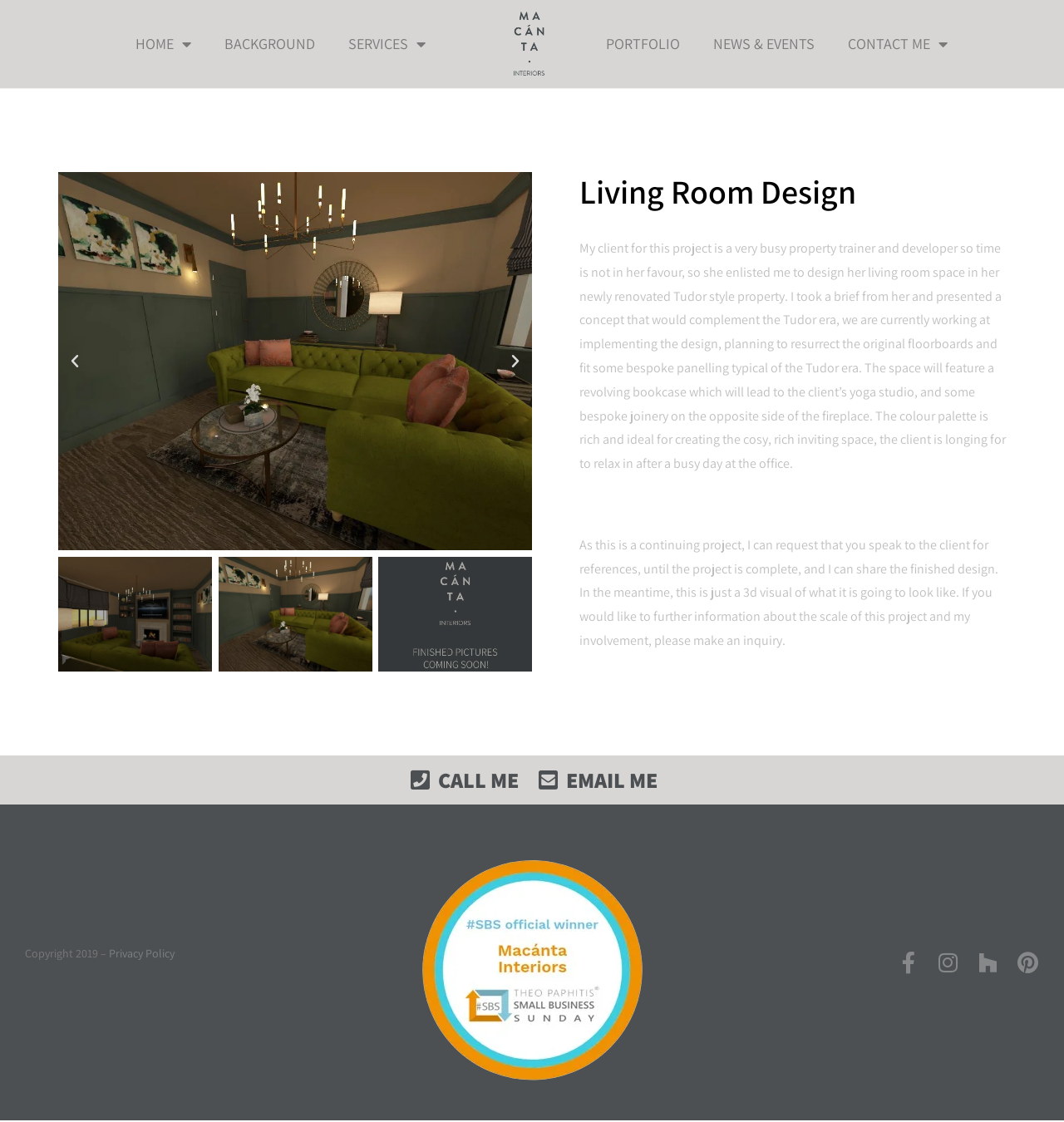Provide an in-depth caption for the contents of the webpage.

This webpage is about a living room design project by Macanta Interiors. At the top, there is a navigation menu with links to "HOME", "BACKGROUND", "SERVICES", "PORTFOLIO", "NEWS & EVENTS", and "CONTACT ME". 

Below the navigation menu, there is a main section that takes up most of the page. On the left side, there are three images, with the first two showing a living room design and the third displaying a "COMING SOON" message. On the right side, there are navigation buttons "Previous slide" and "Next slide" to control a slideshow of nine images, each showing a different design concept. The images are arranged in three rows of three.

In the middle of the page, there is a heading "Living Room Design" followed by a paragraph of text describing the project. The text explains that the client is a busy property trainer and developer who needs a living room design for her newly renovated Tudor-style property. The designer took a brief from the client and presented a concept that complements the Tudor era. The design includes features such as a revolving bookcase, bespoke panelling, and a rich color palette to create a cozy and inviting space.

Below the text, there are two calls-to-action buttons "CALL ME" and "EMAIL ME" to encourage visitors to contact the designer. At the bottom of the page, there is a footer section with copyright information, a link to "Privacy Policy", and social media links to Facebook, Instagram, Houzz, and Pinterest.